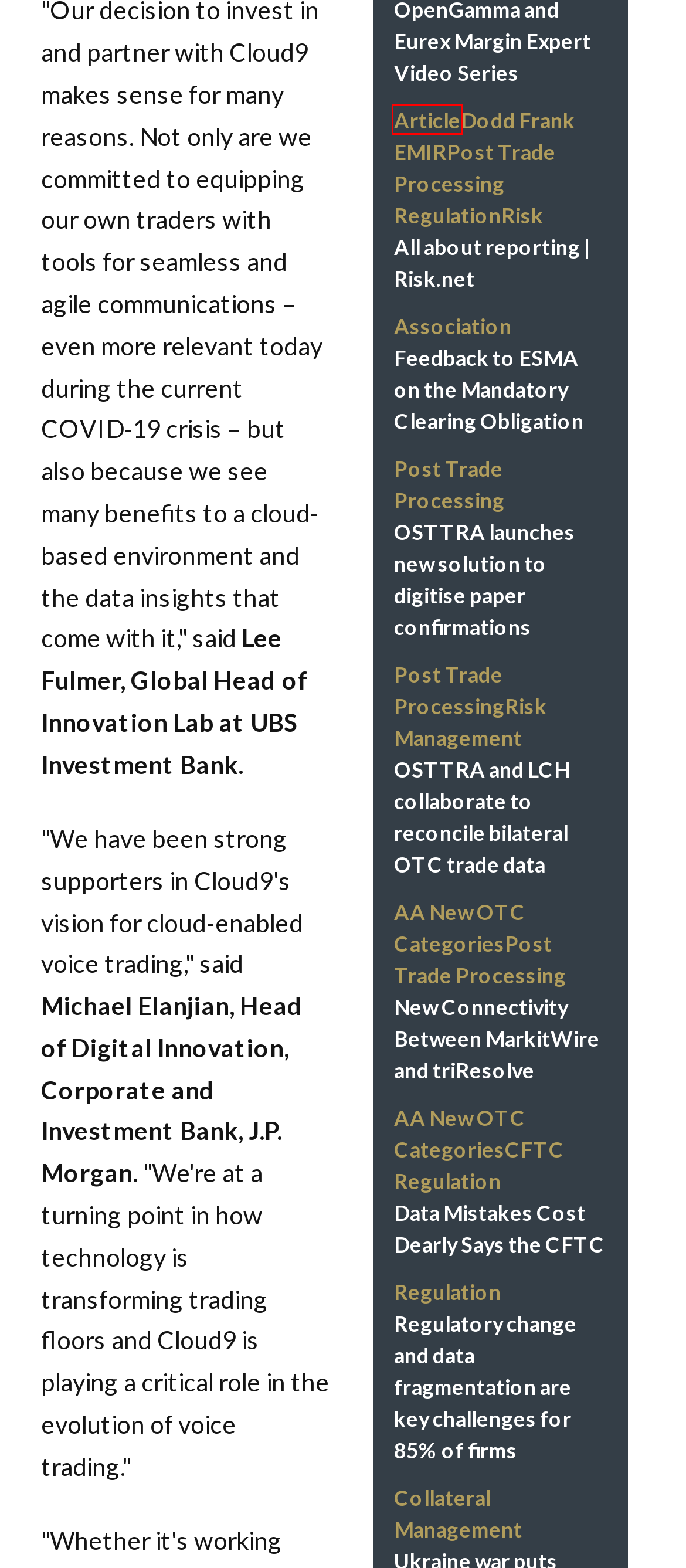Given a webpage screenshot with a UI element marked by a red bounding box, choose the description that best corresponds to the new webpage that will appear after clicking the element. The candidates are:
A. Article Archives - OTC Space
B. New Connectivity Between MarkitWire and triResolve
C. Association Archives - OTC Space
D. OSTTRA launches new solution to digitise paper confirmations
E. CFTC Archives - OTC Space
F. All about reporting | Risk.net
G. Collateral Management Archives - OTC Space
H. Regulatory change and data fragmentation are key challenges for 85% of firms

A